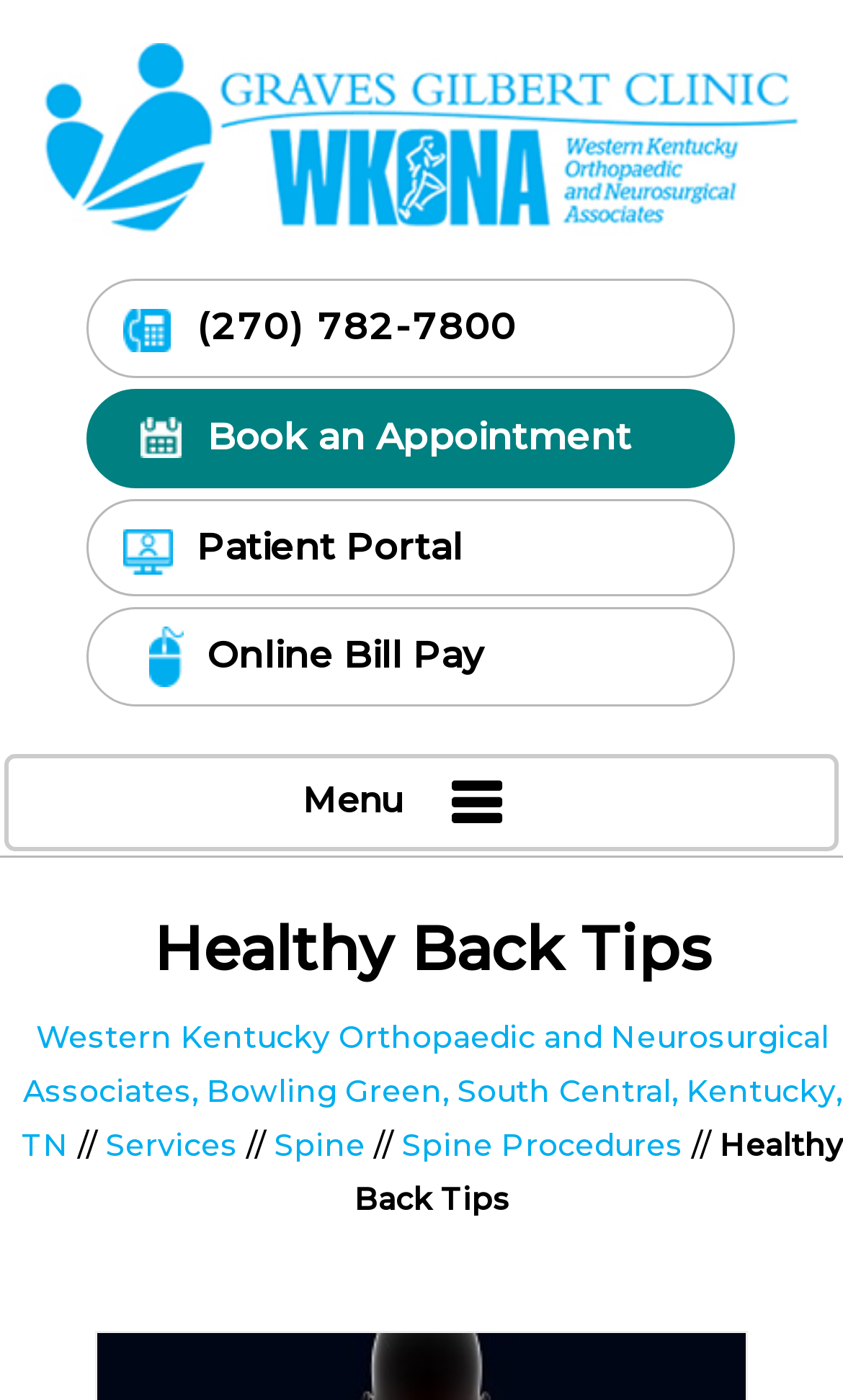Provide a brief response in the form of a single word or phrase:
How many spine-related links are there on the webpage?

2